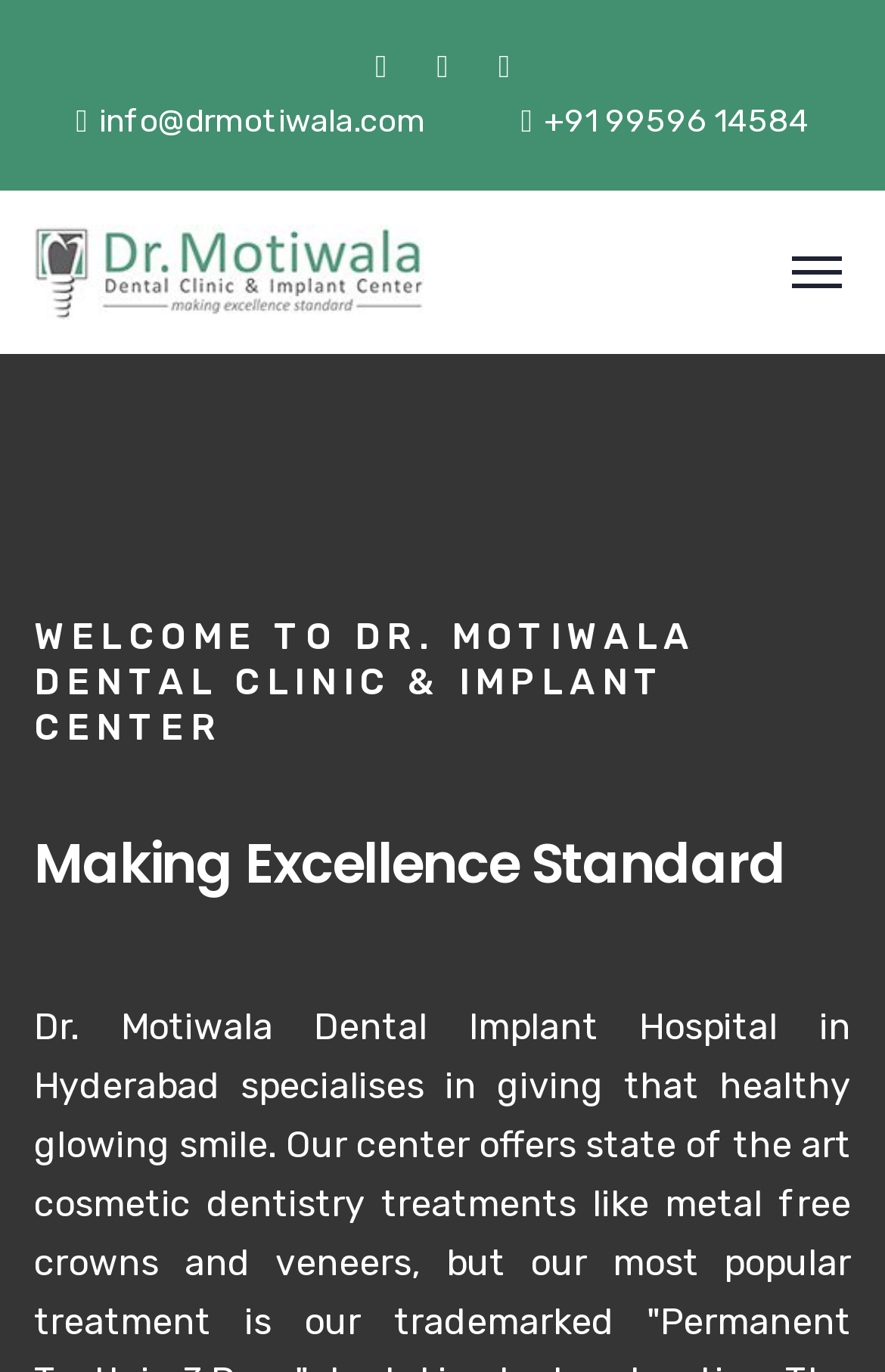Explain in detail what you observe on this webpage.

The webpage is about Dr. Irfan Ali Motiwala, a maxillofacial surgeon specializing in immediate full mouth dental implants. At the top left corner, there is a logo, which appears in both dark and light versions. Below the logo, there is a heading that reads "WELCOME TO DR. MOTIWALA DENTAL CLINIC & IMPLANT CENTER" in a prominent font size. 

Further down, there is another heading that says "Making Excellence Standard". 

On the top right side, there are three social media links, represented by icons, placed horizontally next to each other. 

Below these icons, there are two contact links: one for the email address "info@drmotiwala.com" and another for the phone number "+91 99596 14584".